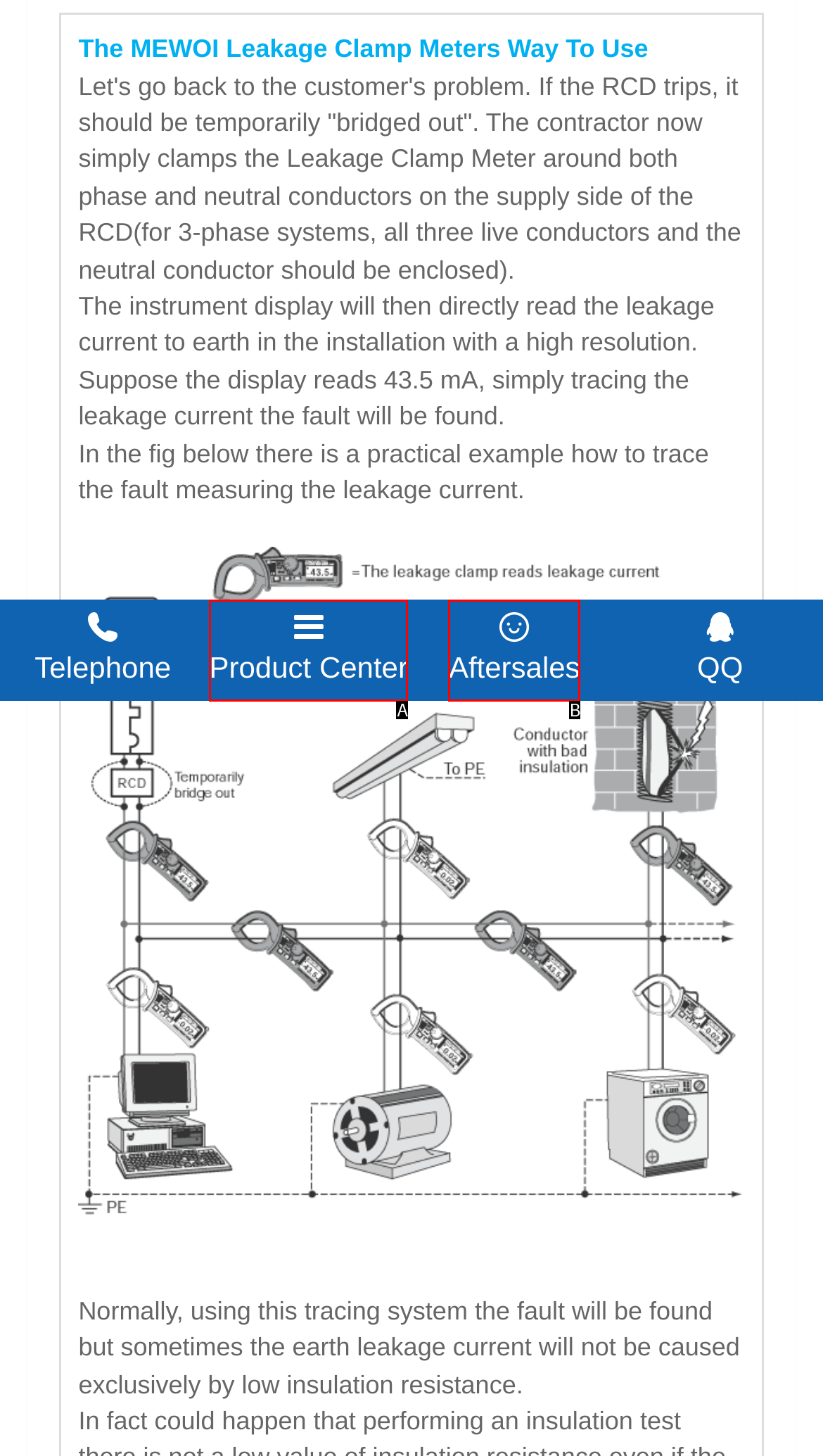Identify the matching UI element based on the description: Product Center
Reply with the letter from the available choices.

A